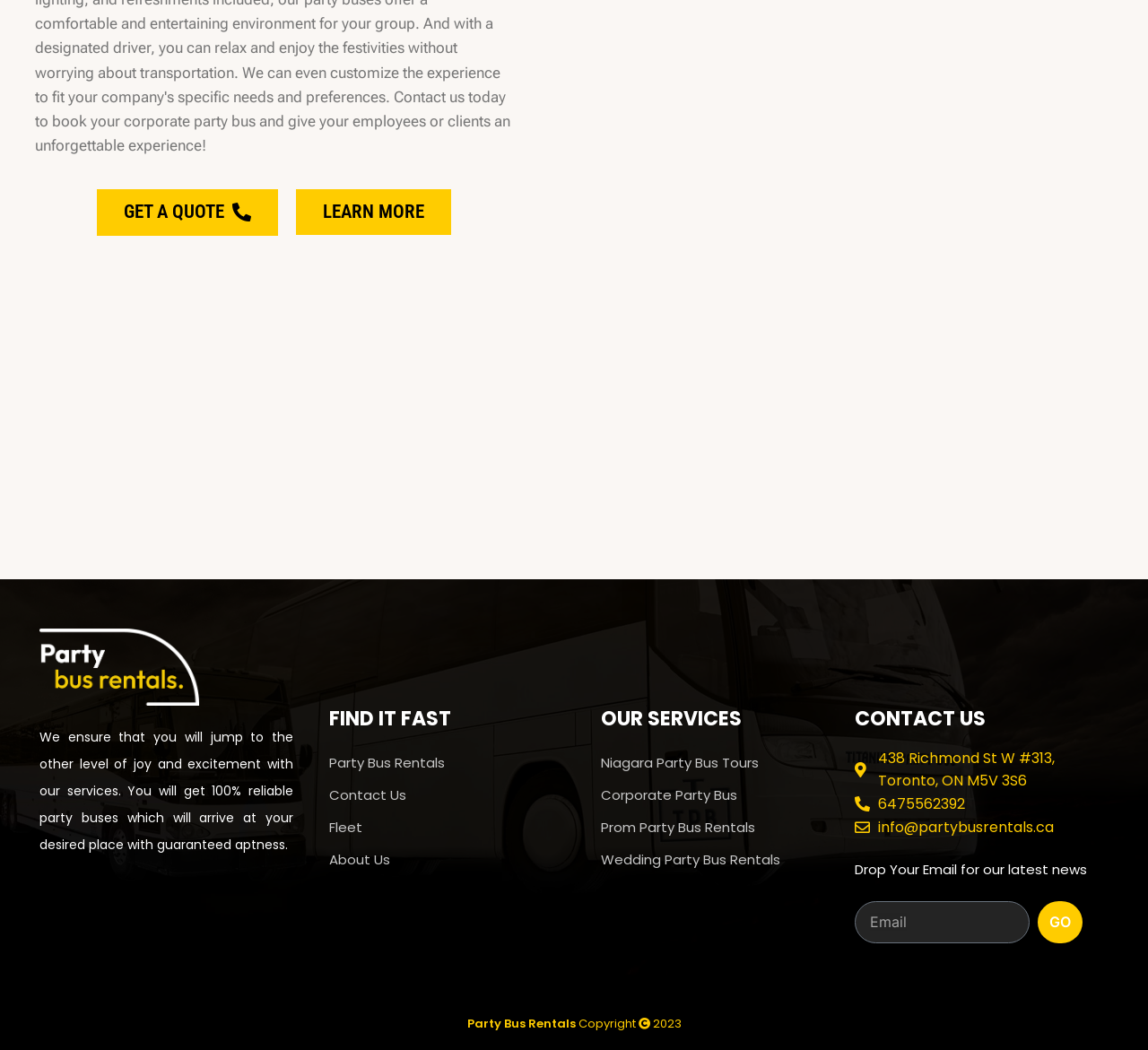Answer the following query with a single word or phrase:
What is the purpose of the 'GET A QUOTE' button?

To get a quote